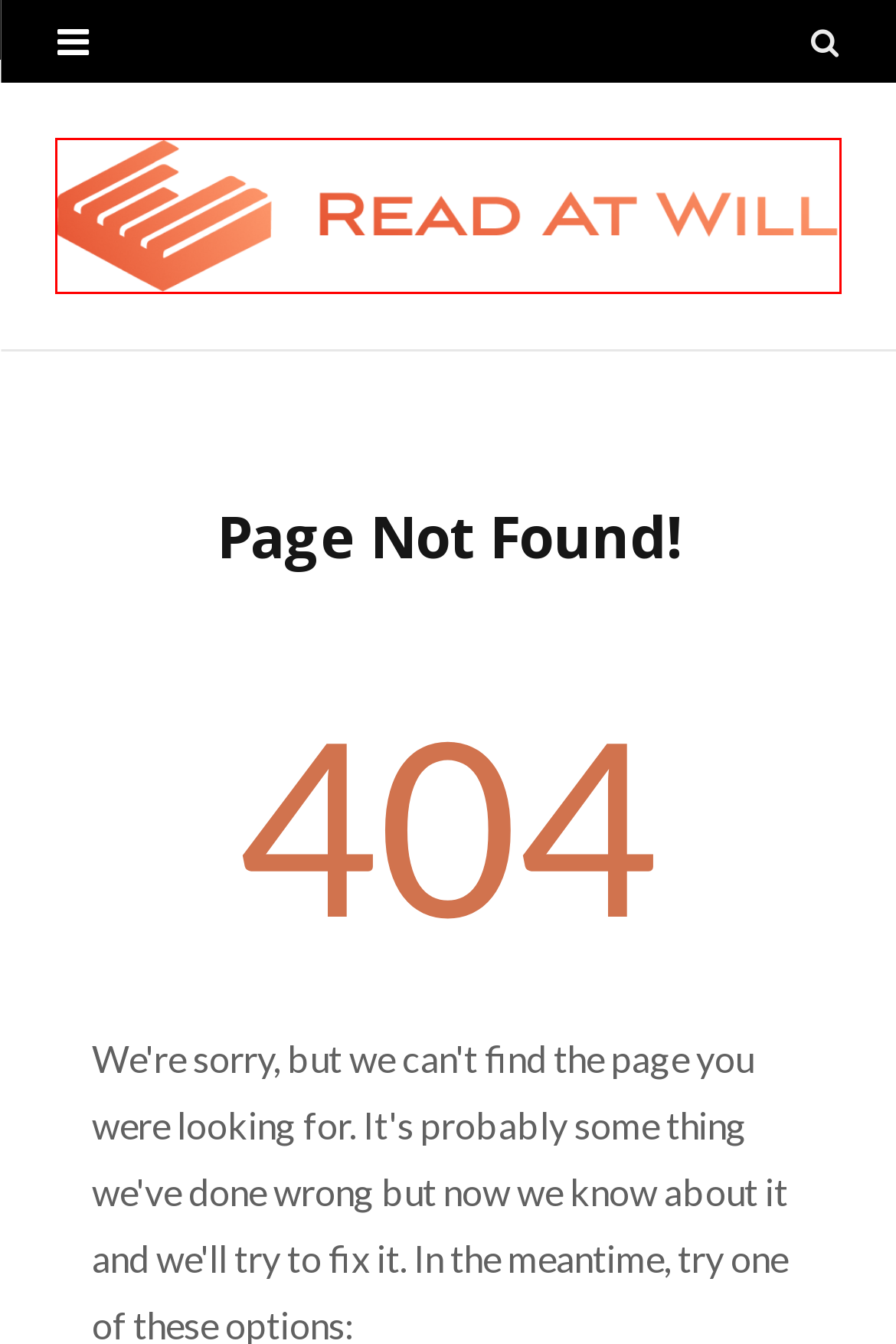You have a screenshot of a webpage with a red bounding box around an element. Select the webpage description that best matches the new webpage after clicking the element within the red bounding box. Here are the descriptions:
A. Read At Will – Investing and Stock News
B. World – Read At Will
C. Investing – Read At Will
D. Privacy Policy – Read At Will
E. Terms and Conditions – Read At Will
F. Business – Read At Will
G. Email Whitelisting – Read At Will
H. Politics – Read At Will

A